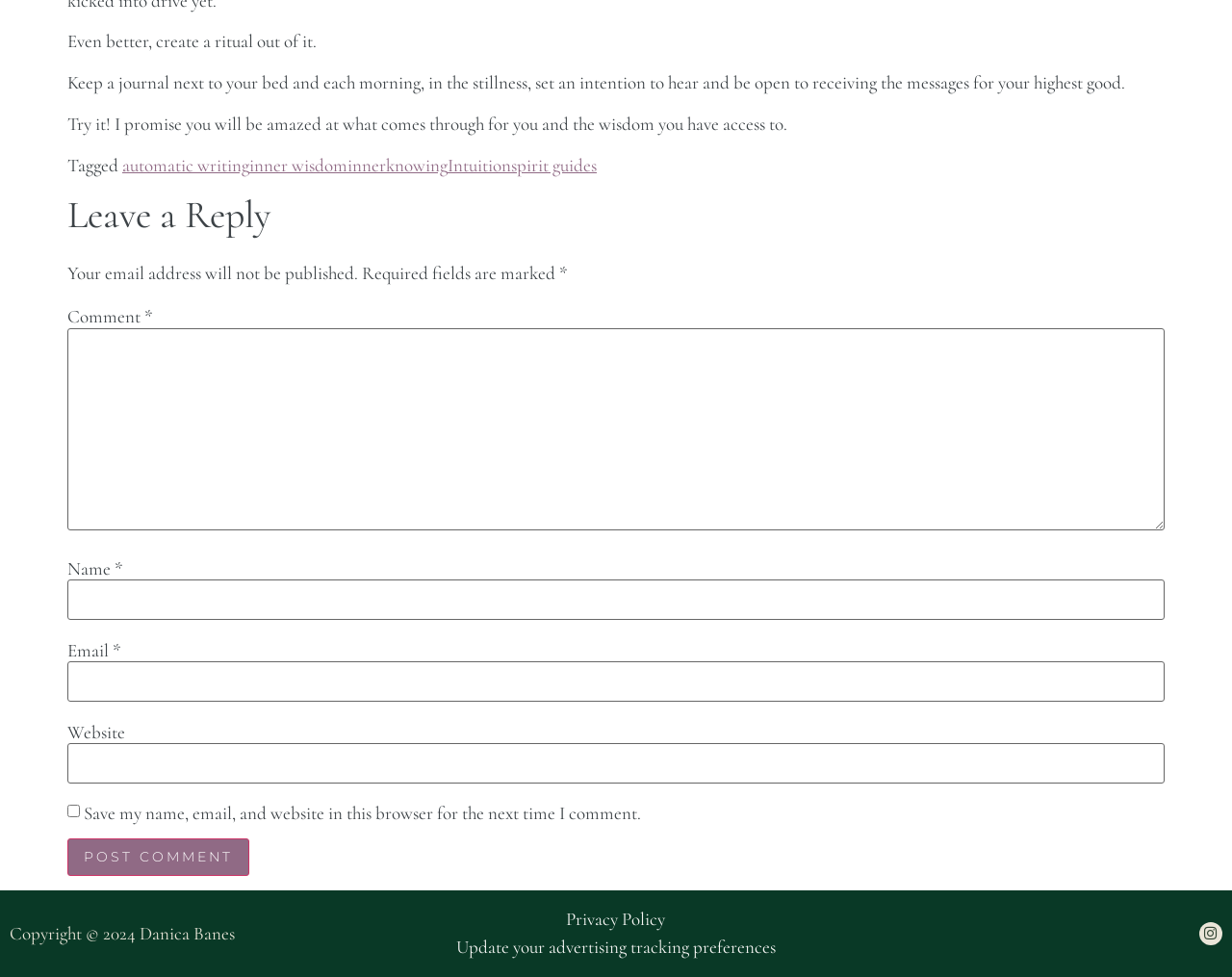Using the information shown in the image, answer the question with as much detail as possible: What is the purpose of the checkbox?

The checkbox is located below the fields for name, email, and website, and its label indicates that it is for saving this information for the next time the user comments. This suggests that the checkbox is for convenience, so that users do not have to re-enter their information every time they comment.